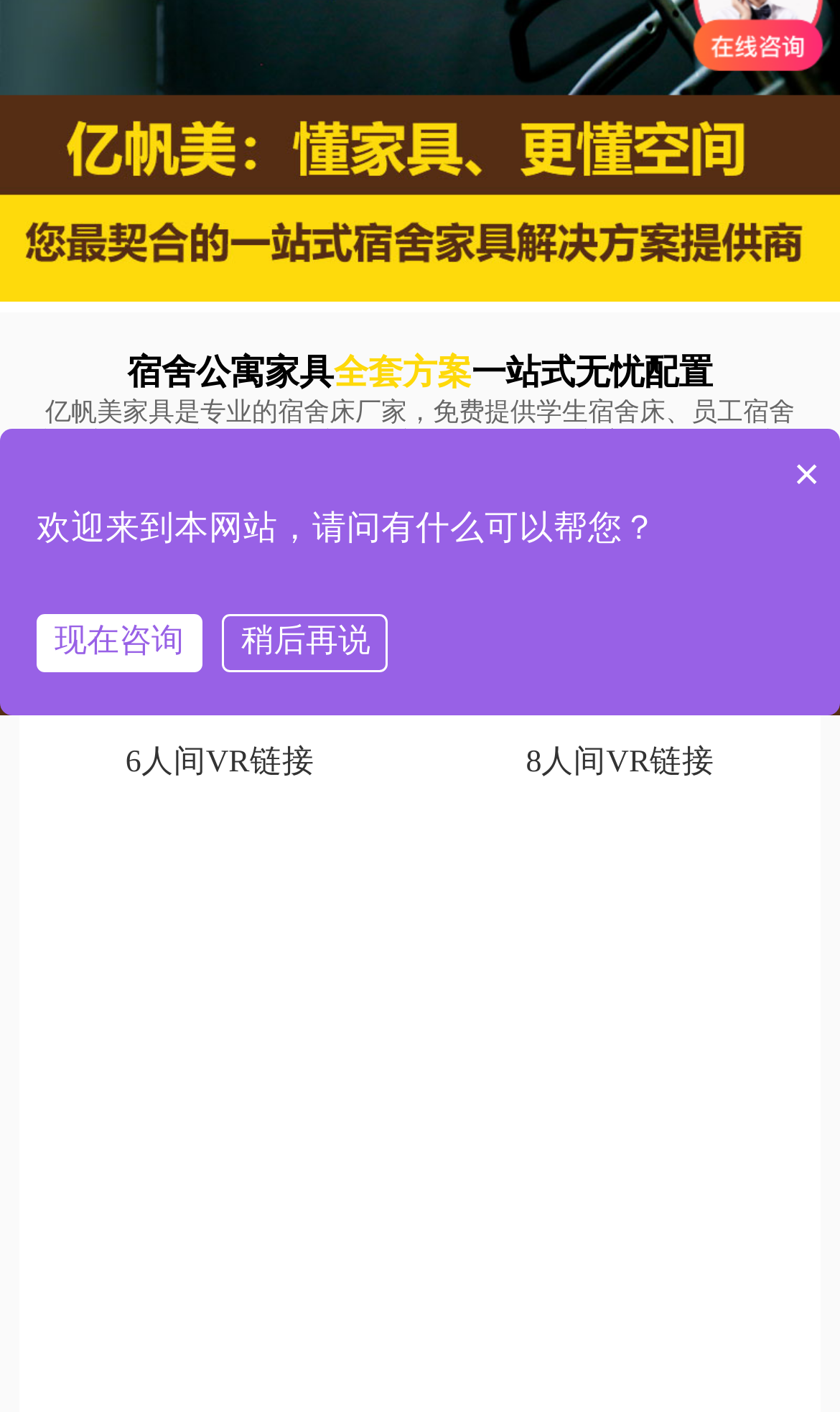Calculate the bounding box coordinates of the UI element given the description: "首页".

[0.0, 0.4, 0.25, 0.507]